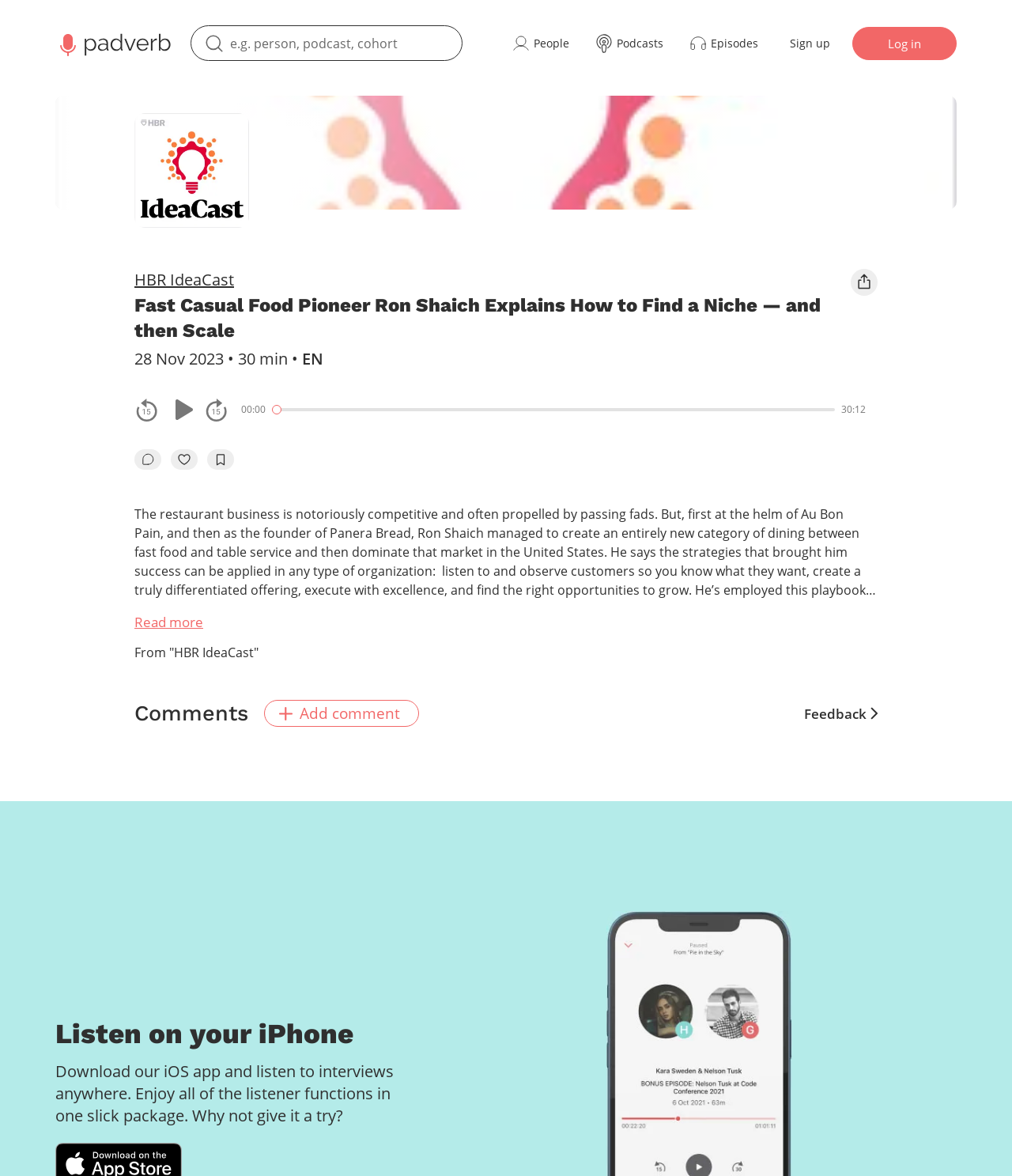What is the name of the book written by Ron Shaich?
Can you provide an in-depth and detailed response to the question?

I found the answer by reading the StaticText 'The restaurant business is notoriously competitive and often propelled by passing fads. ... He says the strategies that brought him success can be applied in any type of organization: ... He’s employed this playbook as an investor in newer ventures like Cava and Tatte, as well. Shaich wrote the book Know What Matters: Lessons from a Lifetime of Transformations.' which is located below the heading 'Fast Casual Food Pioneer Ron Shaich Explains How to Find a Niche — and then Scale'.